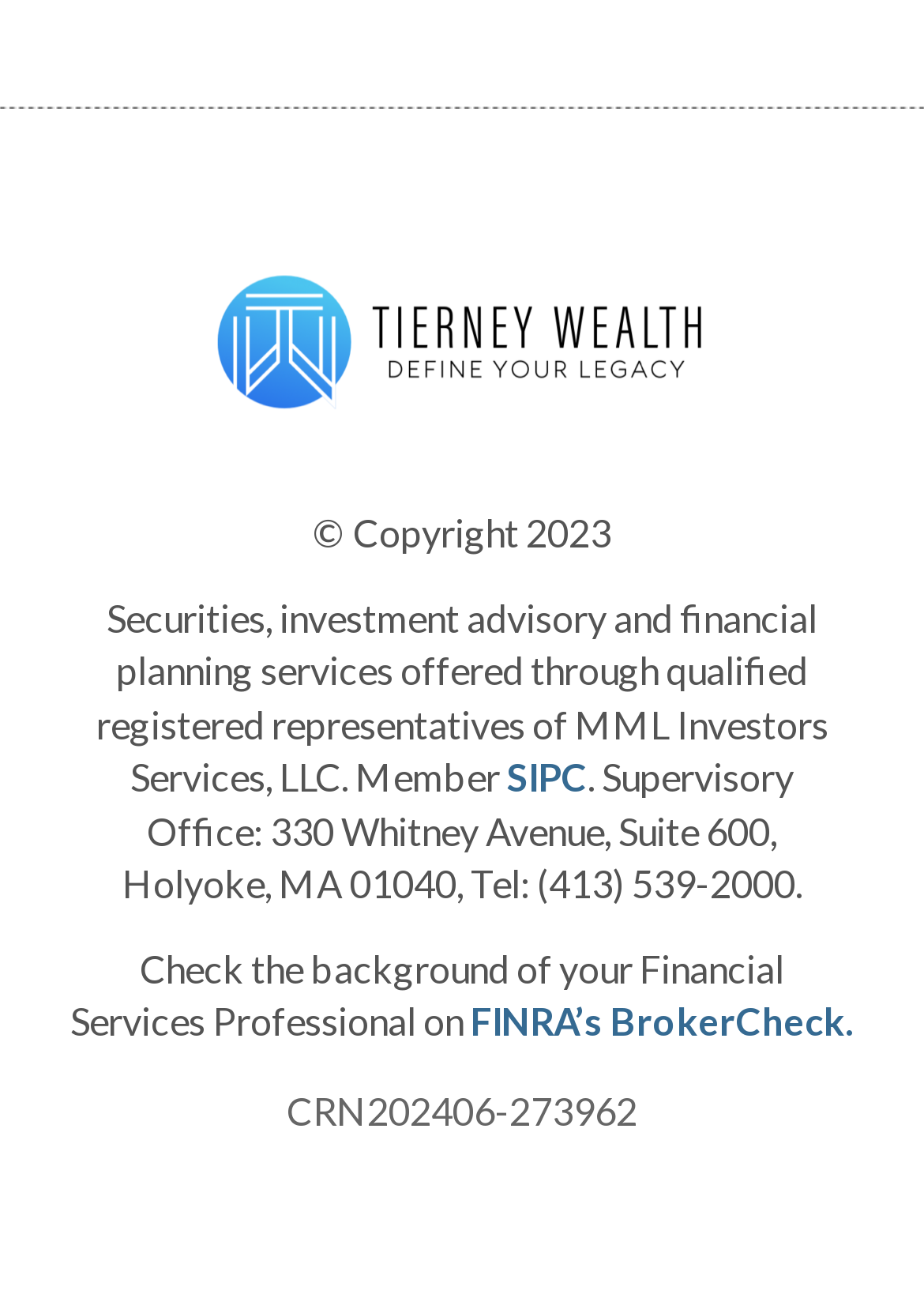What is the CRN number?
Refer to the image and respond with a one-word or short-phrase answer.

CRN202406-273962